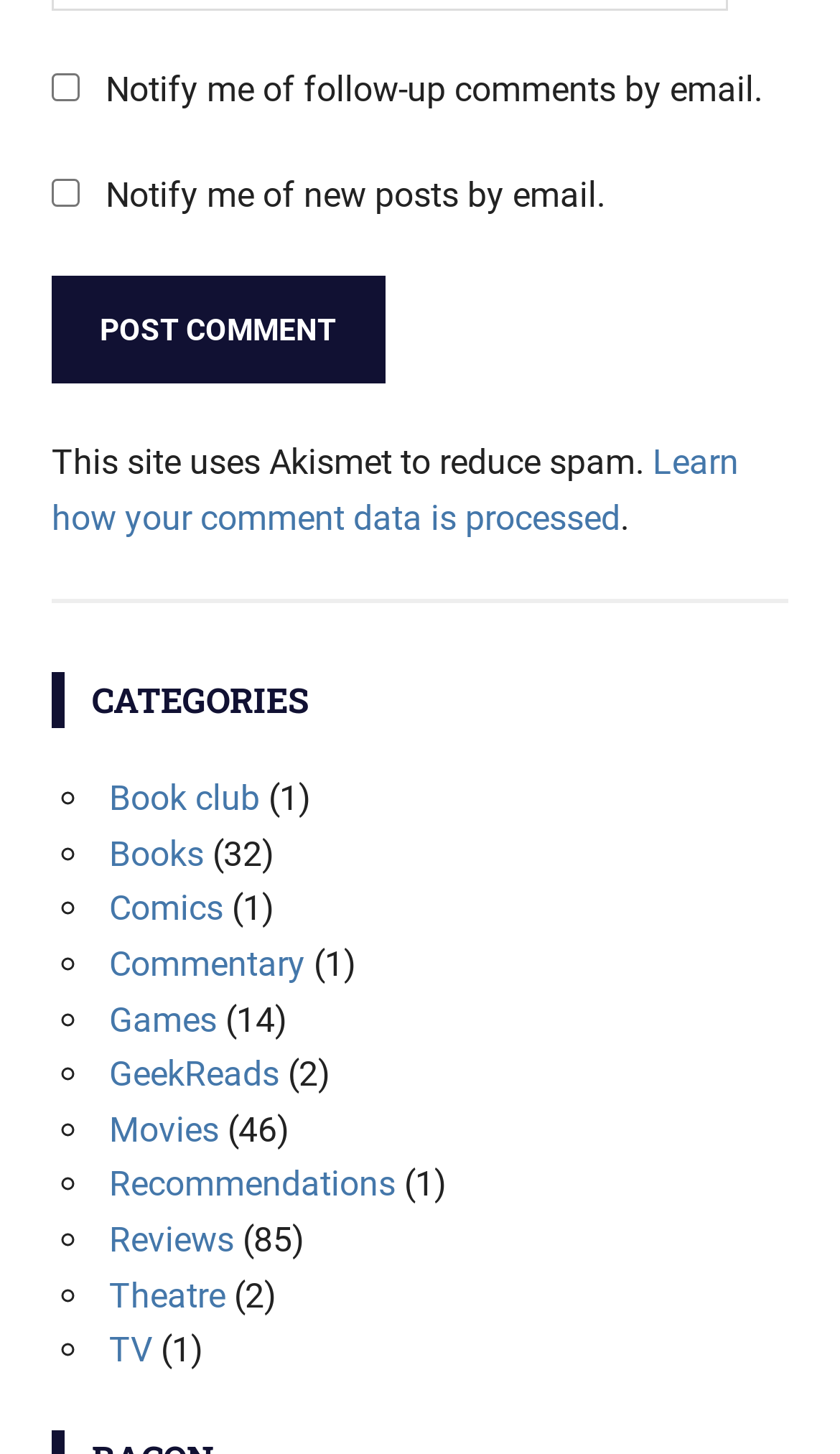Could you determine the bounding box coordinates of the clickable element to complete the instruction: "Learn how your comment data is processed"? Provide the coordinates as four float numbers between 0 and 1, i.e., [left, top, right, bottom].

[0.062, 0.304, 0.879, 0.37]